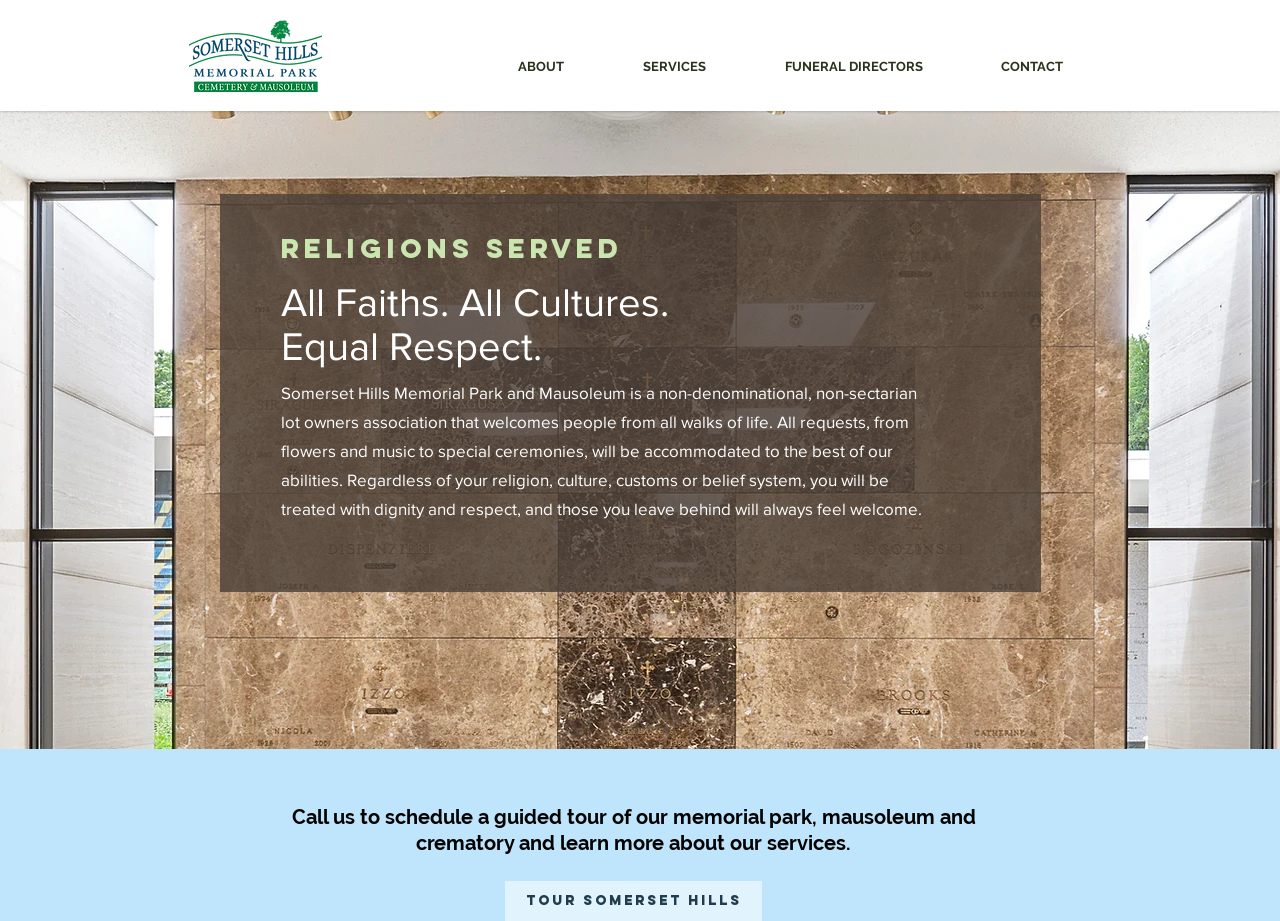Please respond in a single word or phrase: 
What type of association is Somerset Hills Memorial Park and Mausoleum?

non-denominational, non-sectarian lot owners association